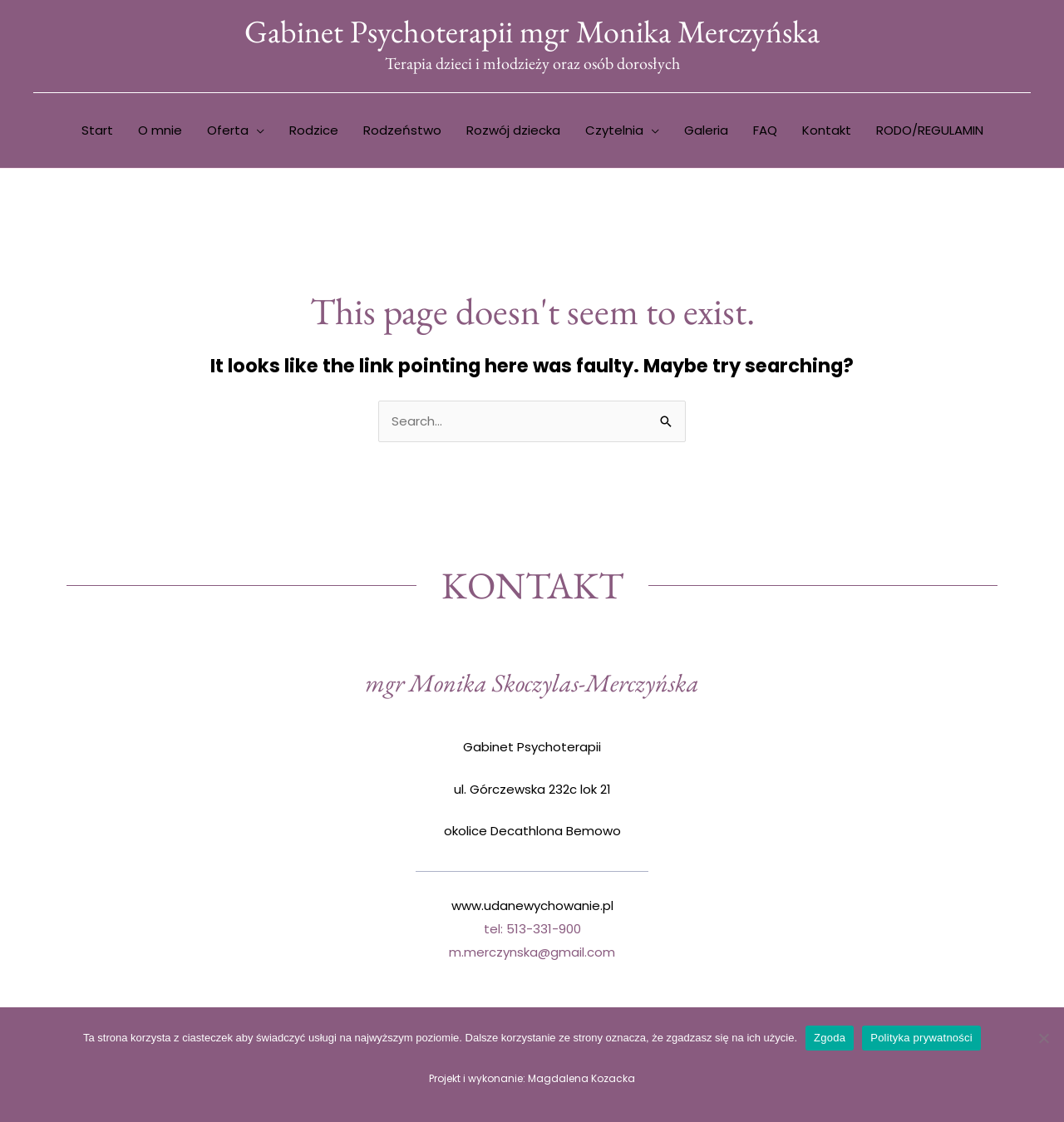Provide the bounding box coordinates of the area you need to click to execute the following instruction: "Access to document".

None